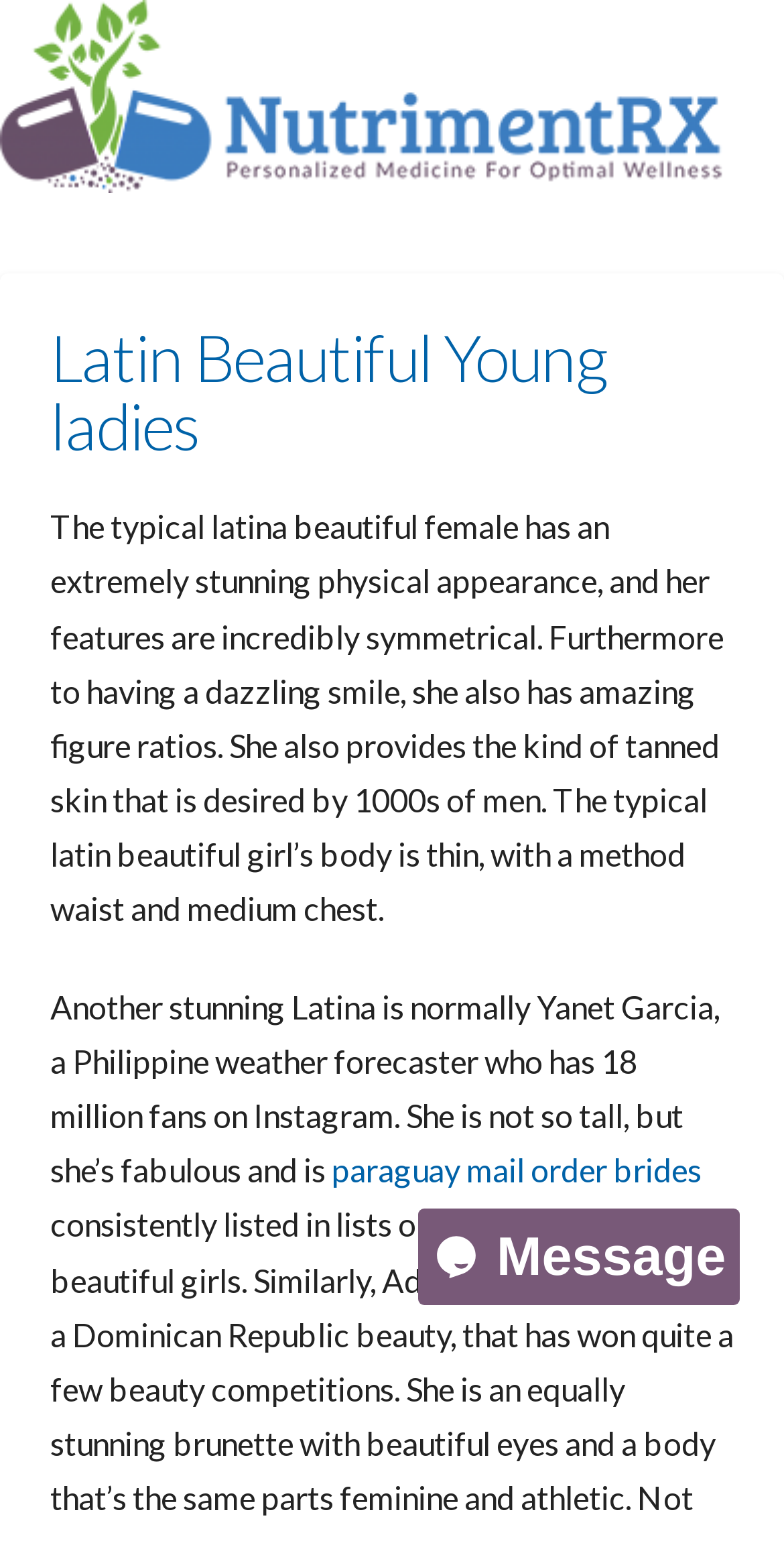What is the shape of the typical Latina's body?
Based on the screenshot, answer the question with a single word or phrase.

thin